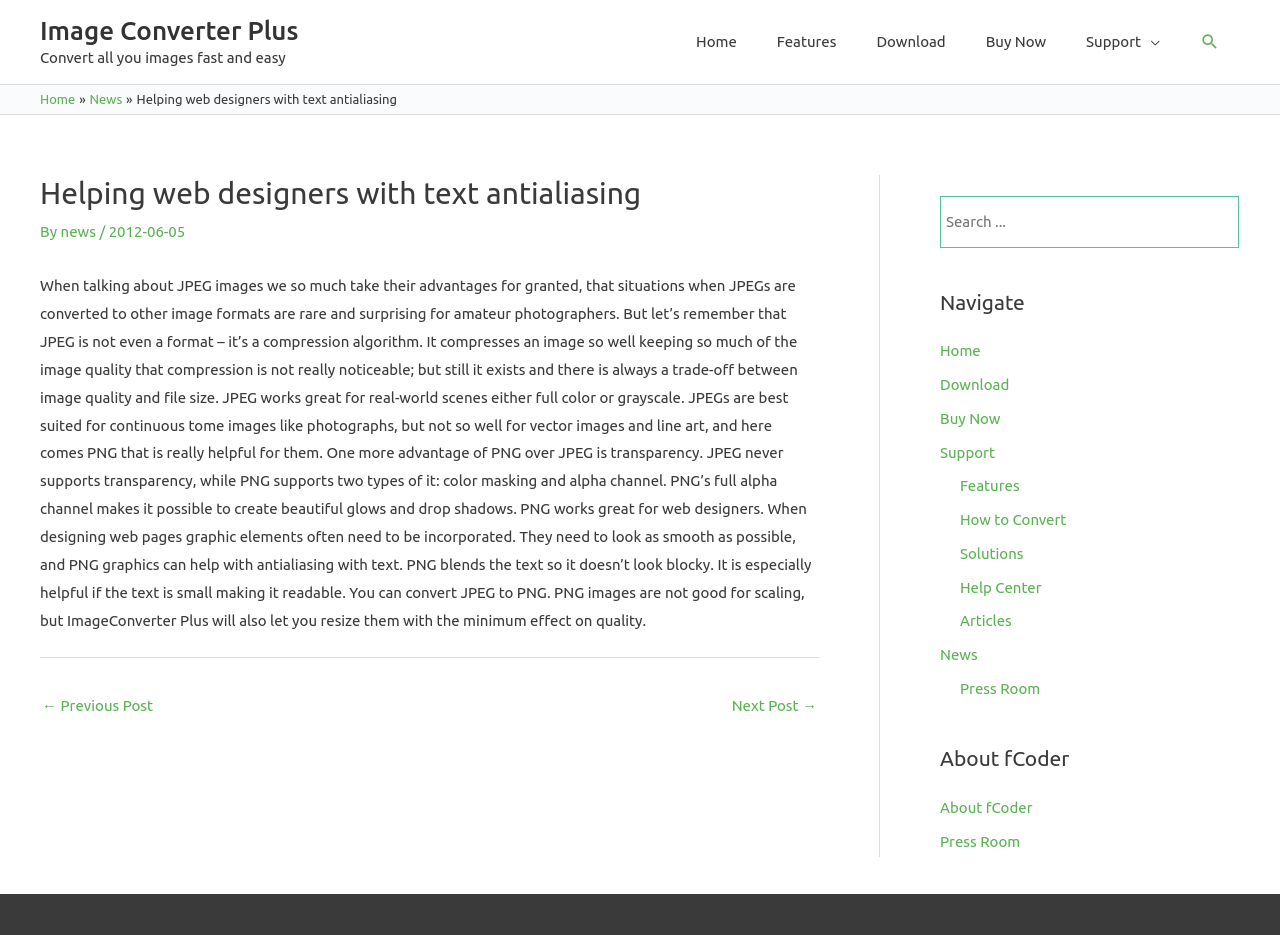Determine the bounding box coordinates for the area that needs to be clicked to fulfill this task: "Navigate to the 'Support' page". The coordinates must be given as four float numbers between 0 and 1, i.e., [left, top, right, bottom].

[0.833, 0.0, 0.922, 0.09]